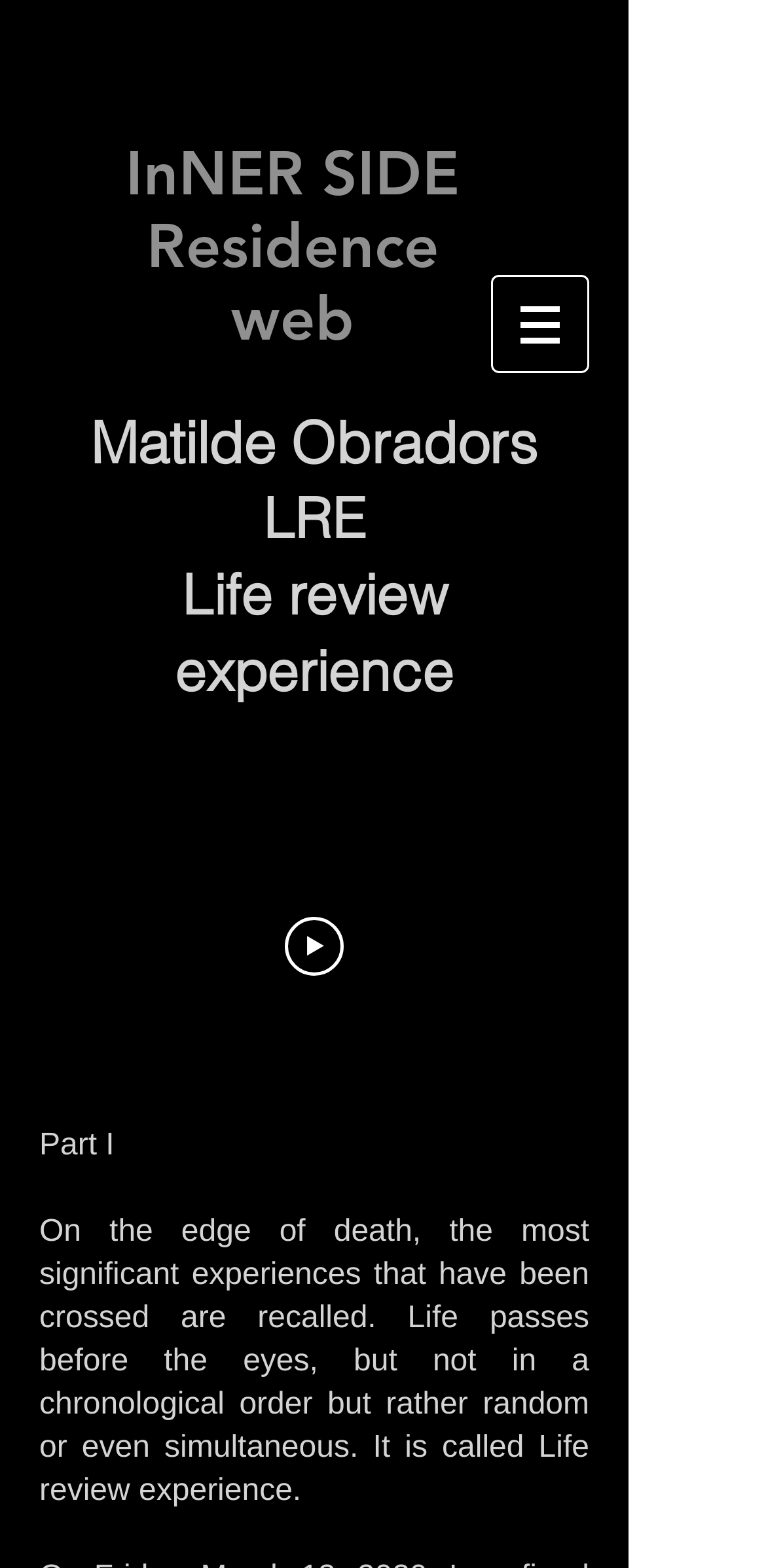Given the element description "InNER SIDE" in the screenshot, predict the bounding box coordinates of that UI element.

[0.164, 0.088, 0.6, 0.134]